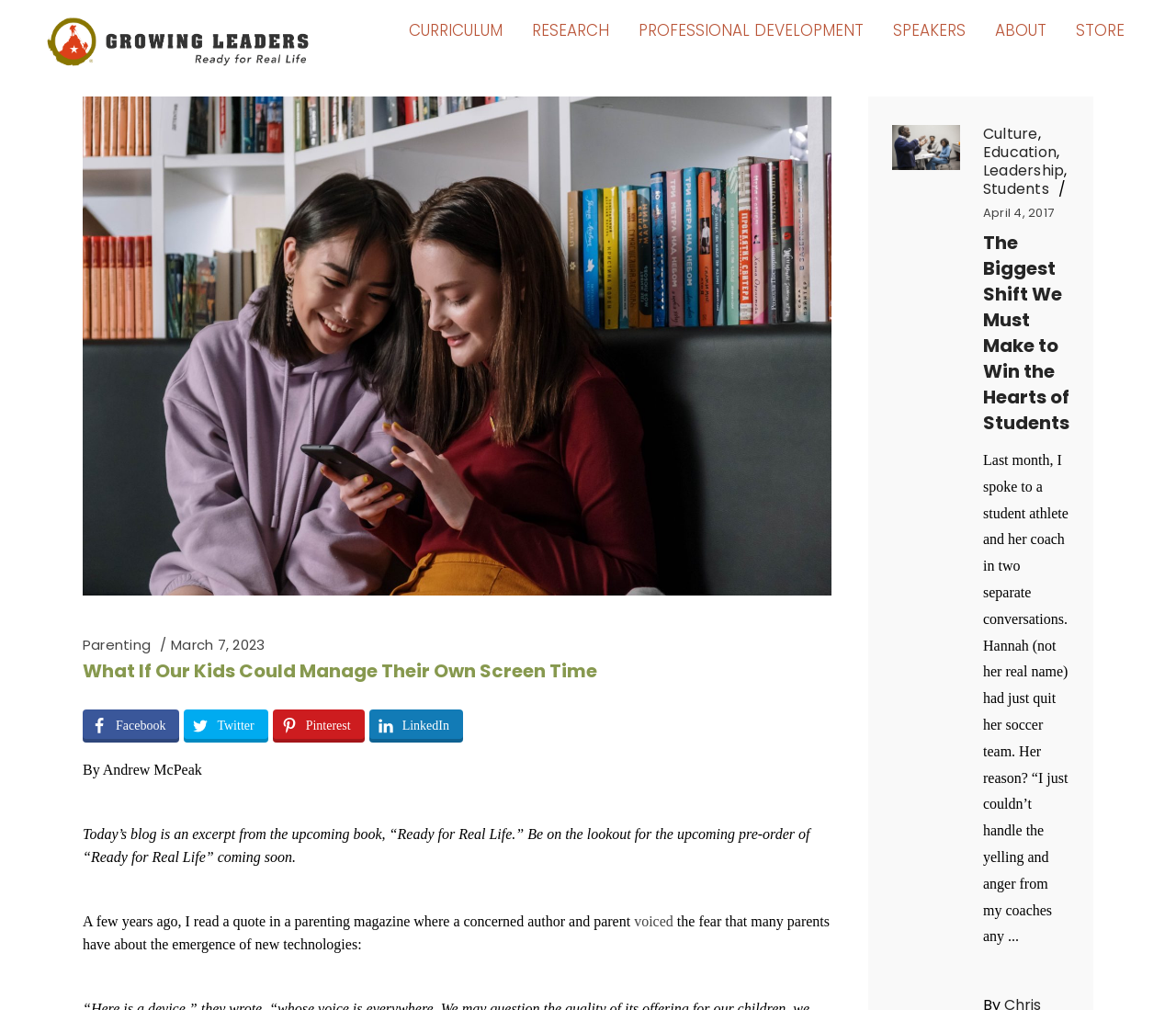Identify the bounding box coordinates of the region that needs to be clicked to carry out this instruction: "Click the 'The Biggest Shift We Must Make to Win the Hearts of Students' link". Provide these coordinates as four float numbers ranging from 0 to 1, i.e., [left, top, right, bottom].

[0.759, 0.124, 0.816, 0.169]